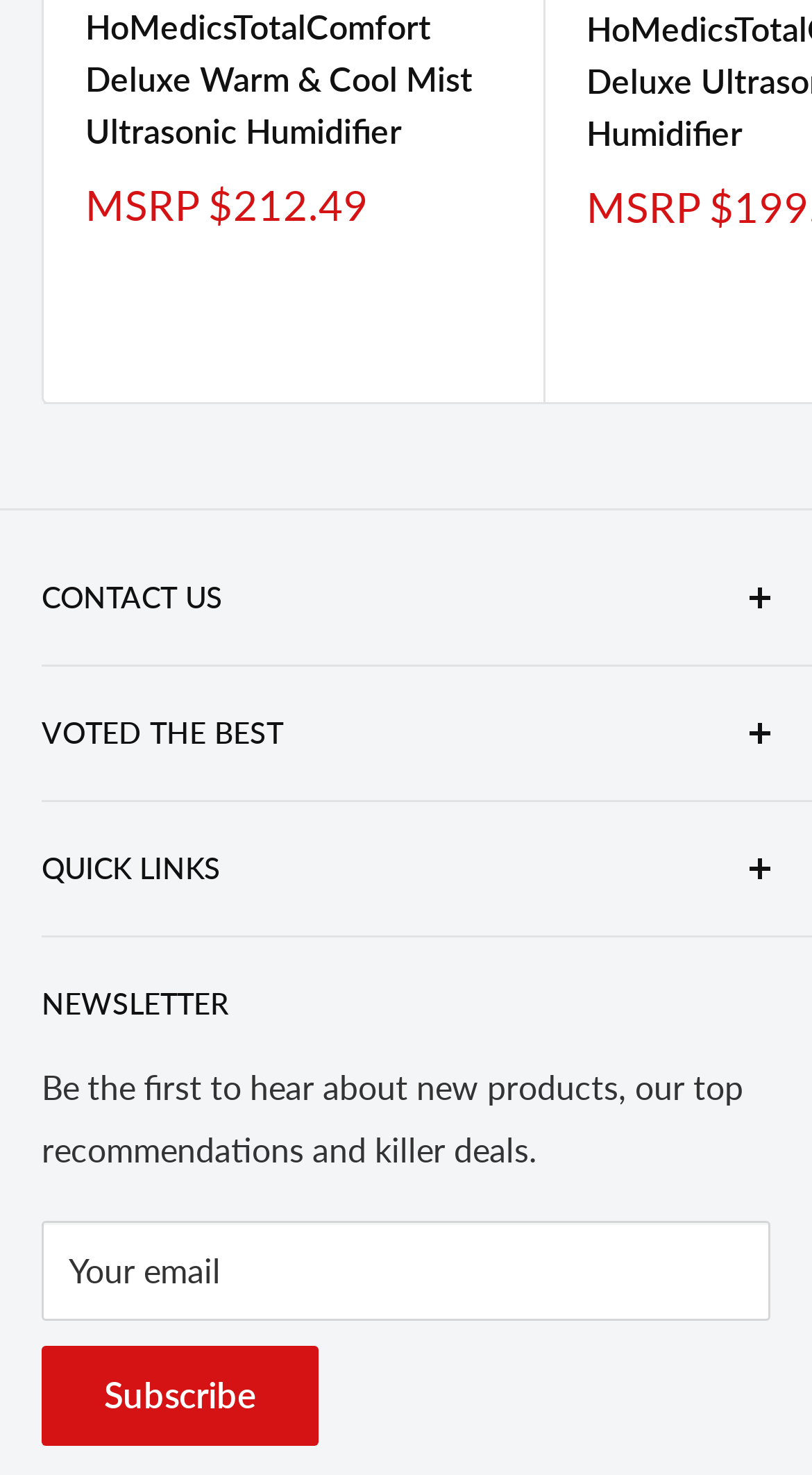How many quick links are available?
Please respond to the question with a detailed and well-explained answer.

The number of quick links can be determined by counting the link elements within the 'QUICK LINKS' section, which includes links to 'Inspiration', 'General Info', 'Featured Brands', 'Housewares', 'Electronics', 'Fashion', and 'Health'.